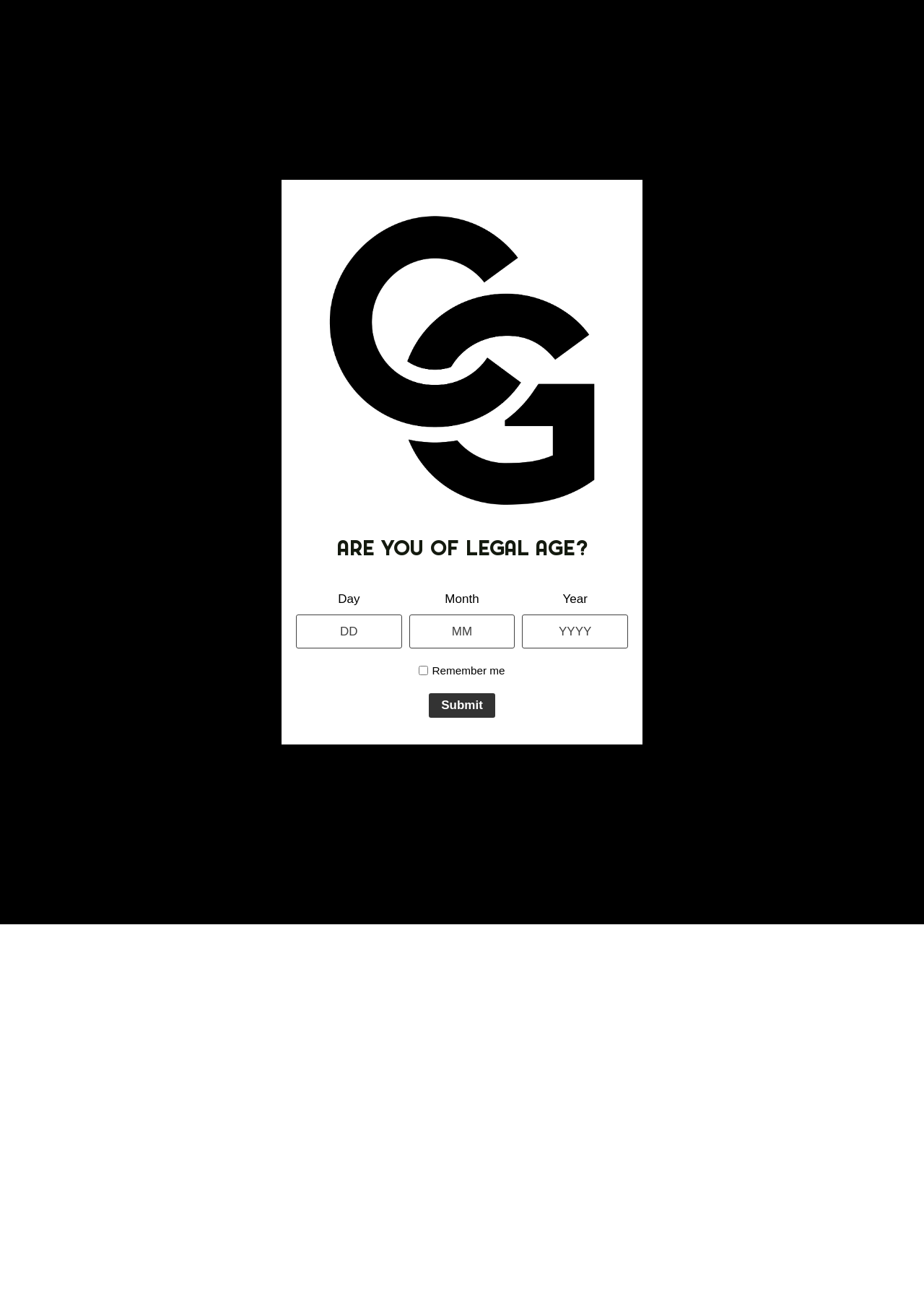What is the status of the product?
Answer the question with as much detail as possible.

The status of the product is 'Out of stock', which is indicated on the webpage, suggesting that the product is currently unavailable for purchase.